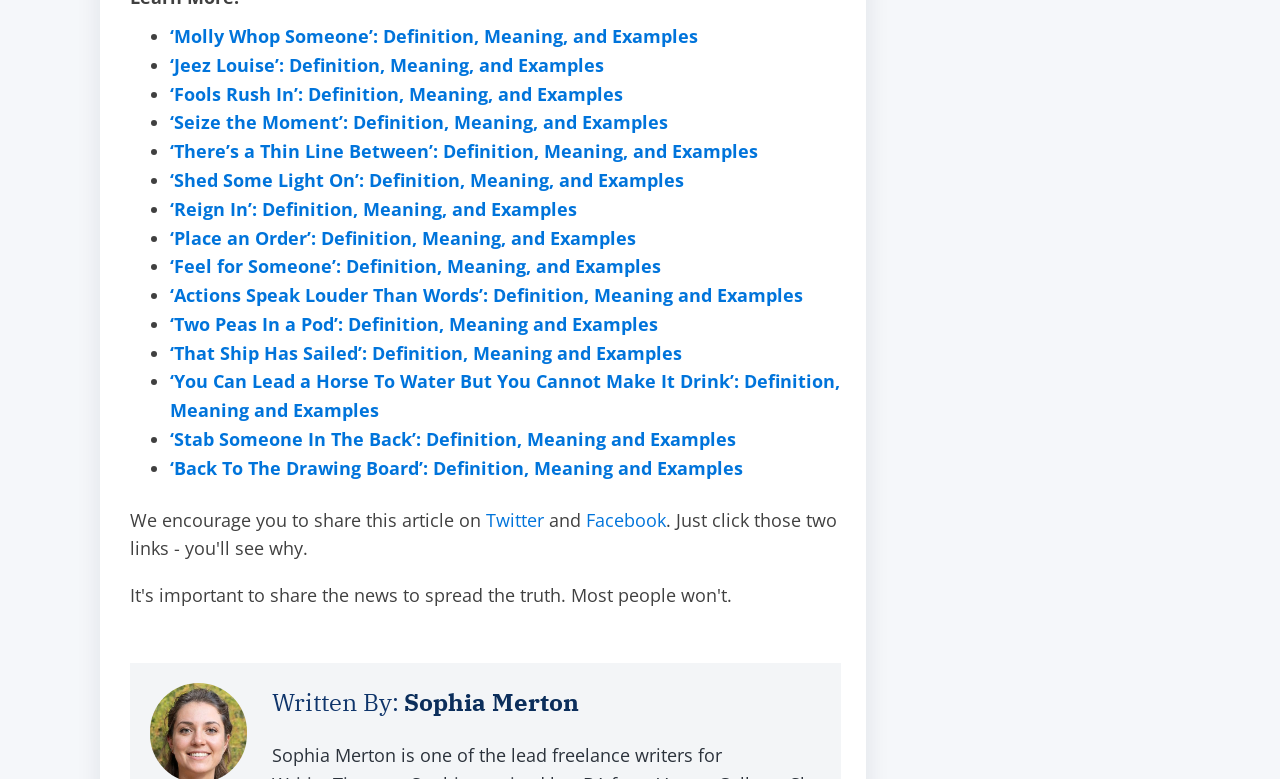How many social media platforms are available to share this article?
Please provide a single word or phrase as your answer based on the screenshot.

2